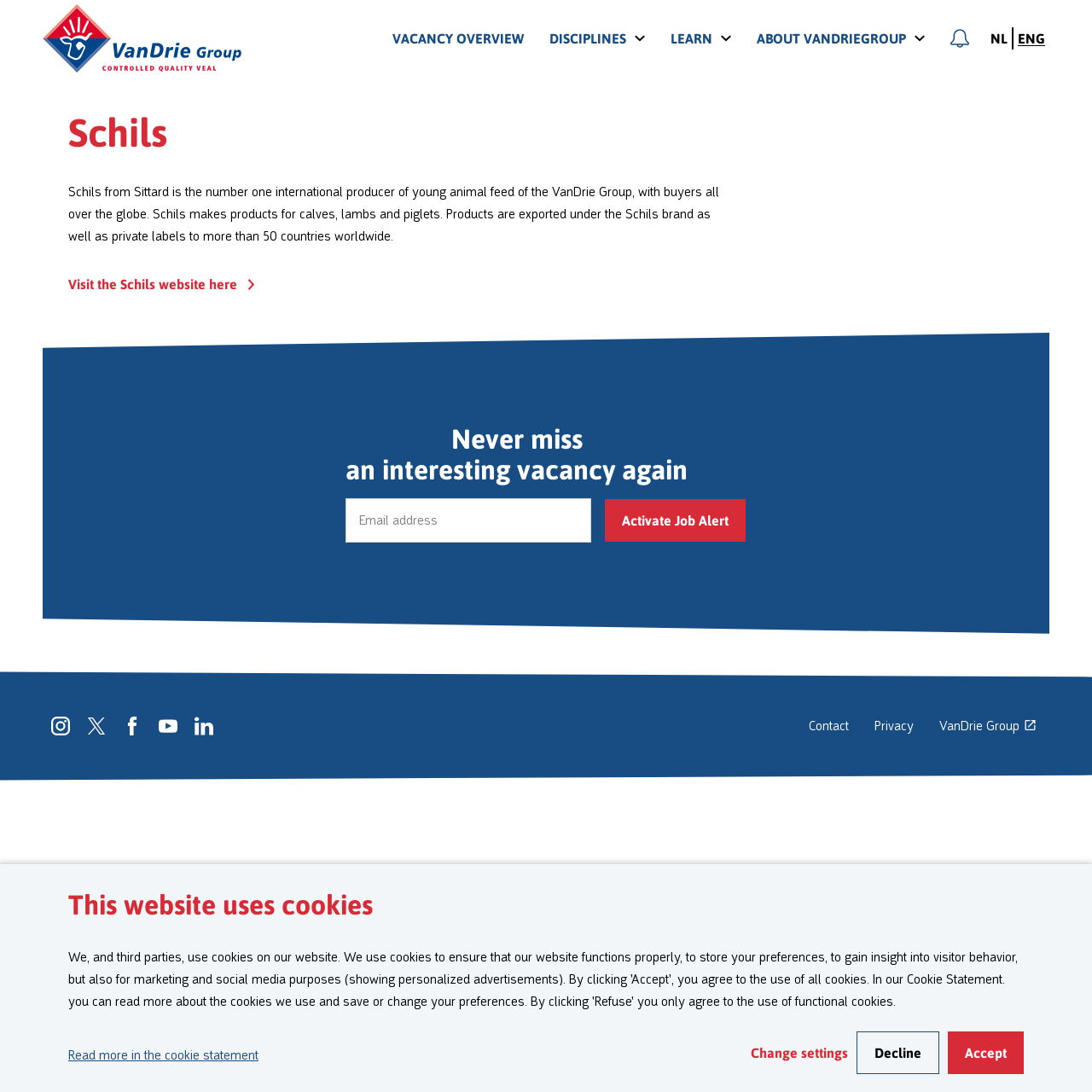Determine the bounding box coordinates of the region I should click to achieve the following instruction: "Visit our LinkedIn page". Ensure the bounding box coordinates are four float numbers between 0 and 1, i.e., [left, top, right, bottom].

[0.17, 0.648, 0.203, 0.681]